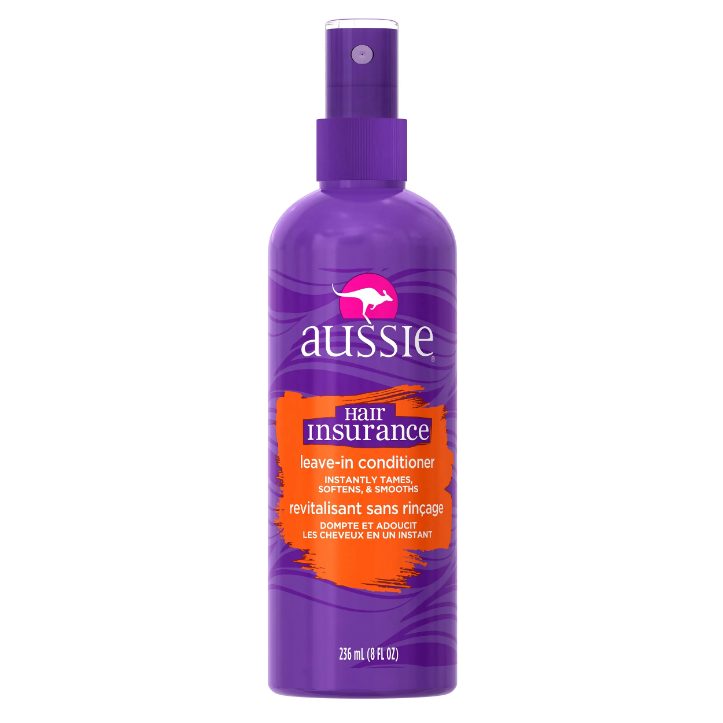What is the volume of the product?
Answer the question with a single word or phrase derived from the image.

236 ml (8 fl oz)